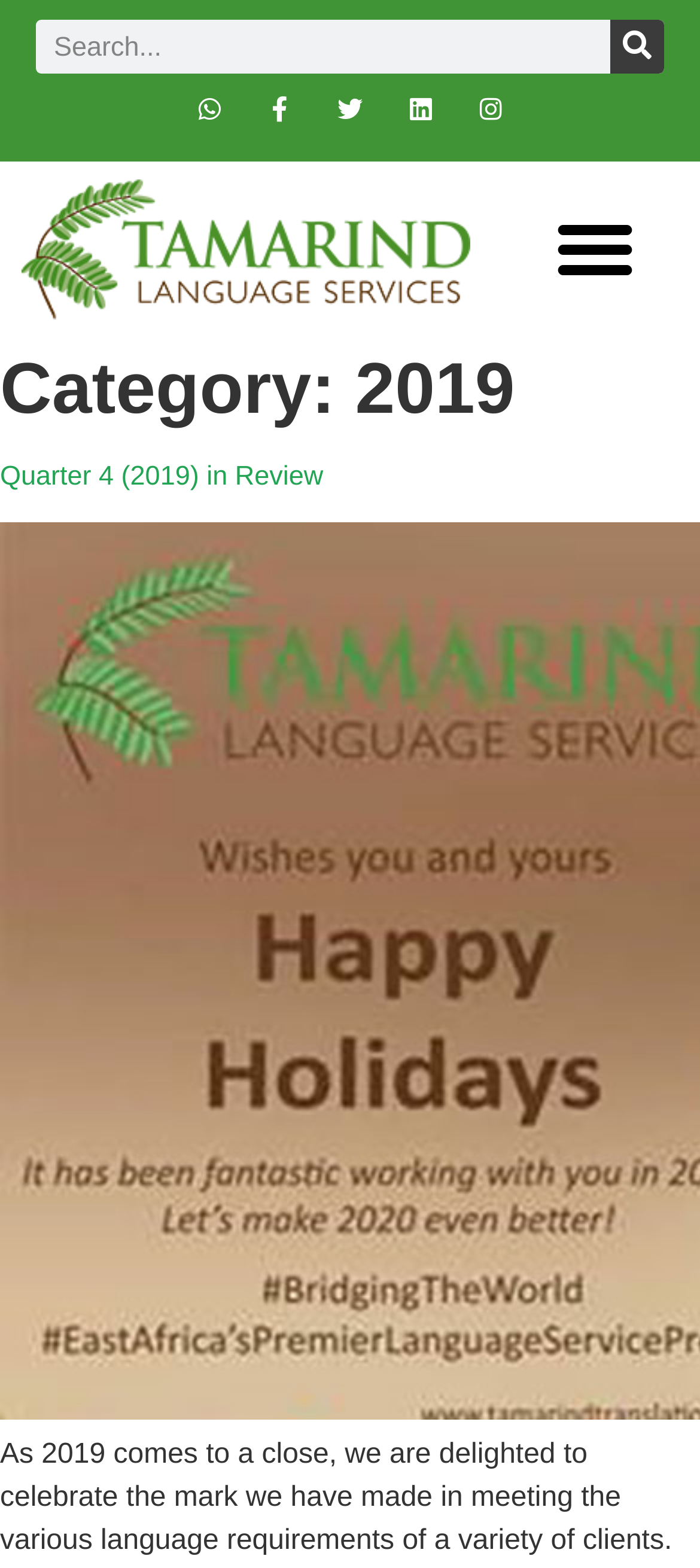Provide the bounding box coordinates of the HTML element described as: "parent_node: Search name="s" placeholder="Search..."". The bounding box coordinates should be four float numbers between 0 and 1, i.e., [left, top, right, bottom].

[0.051, 0.013, 0.872, 0.047]